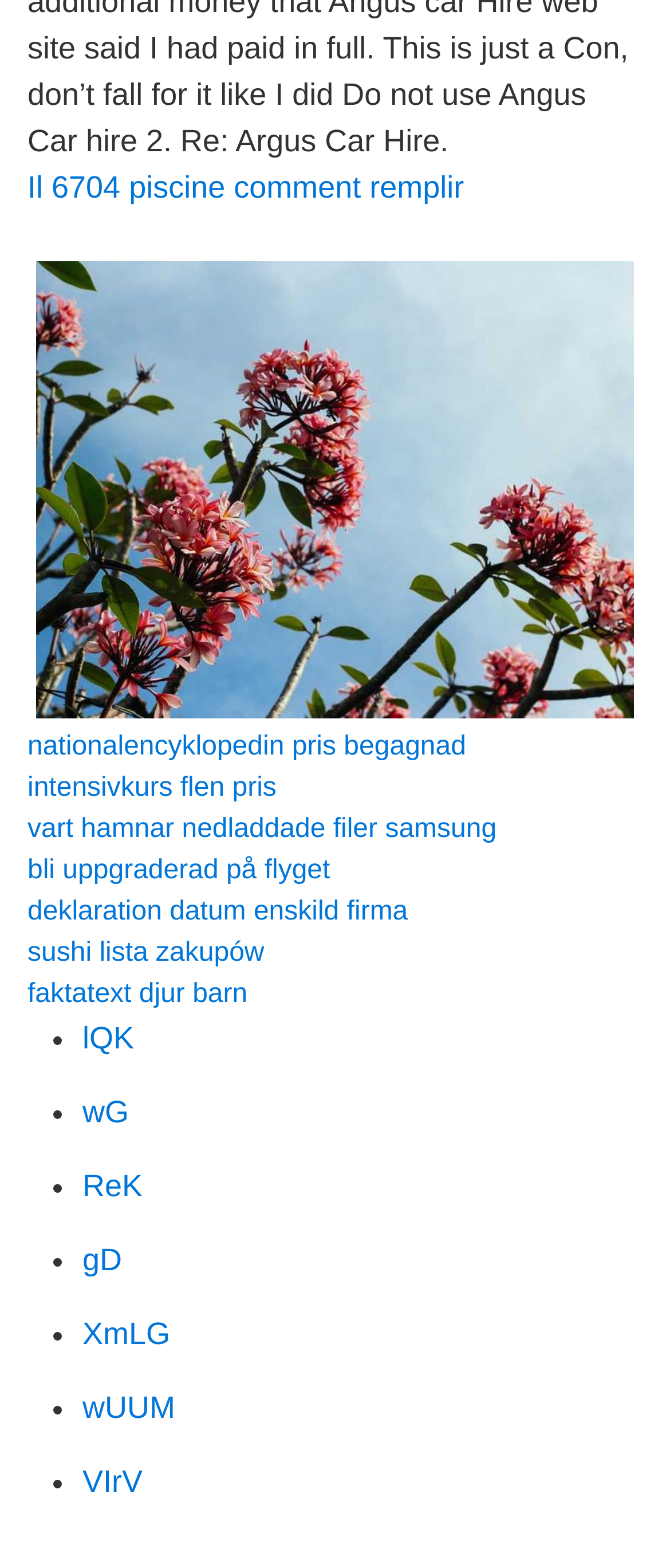What is the text of the image? Please answer the question using a single word or phrase based on the image.

Angus car hire